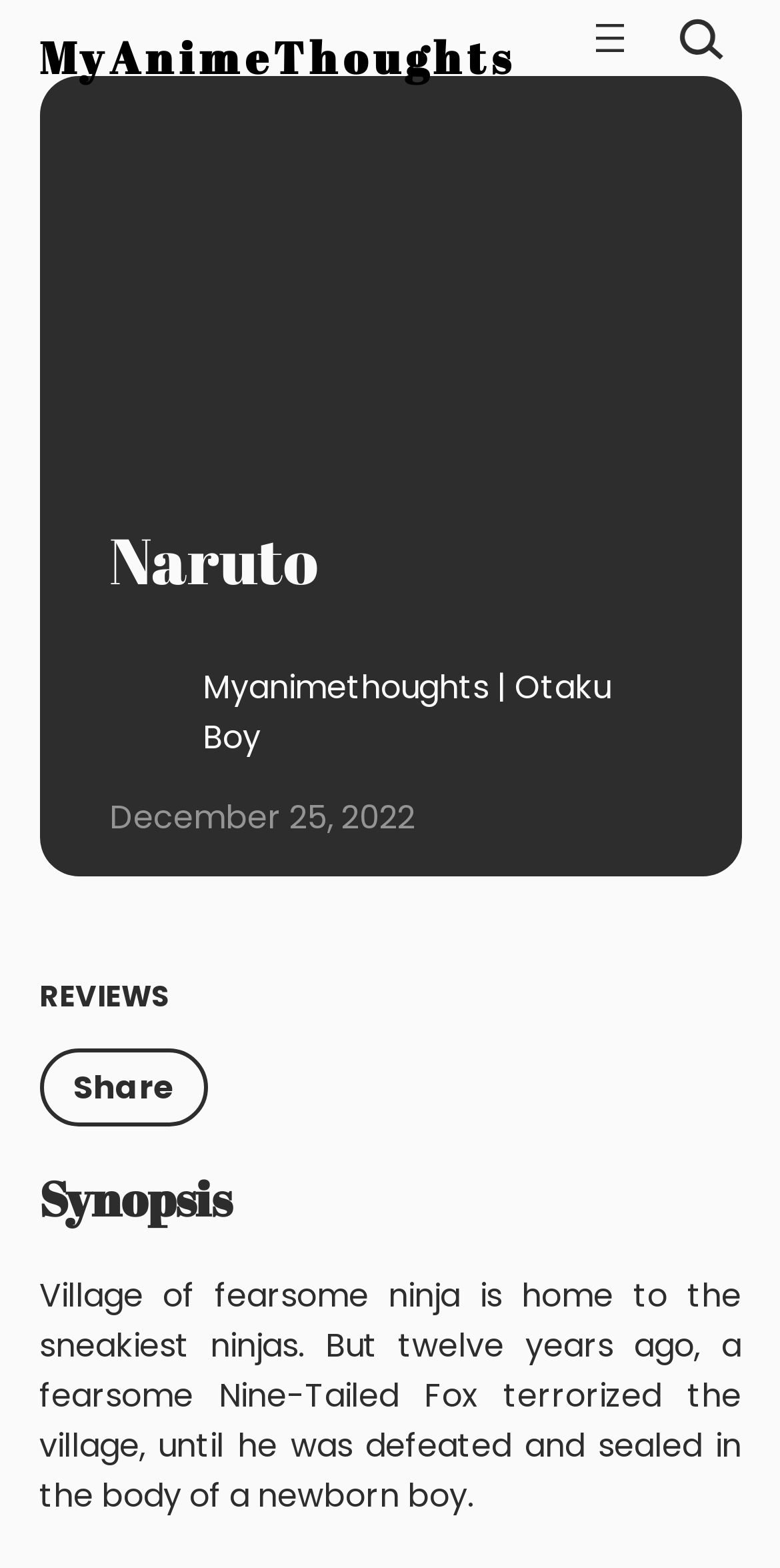What is the website's name?
Refer to the image and provide a thorough answer to the question.

The website's name can be found in the heading element with the text 'MyAnimeThoughts' which is located at the top of the webpage, indicating that the website is called 'MyAnimeThoughts'.